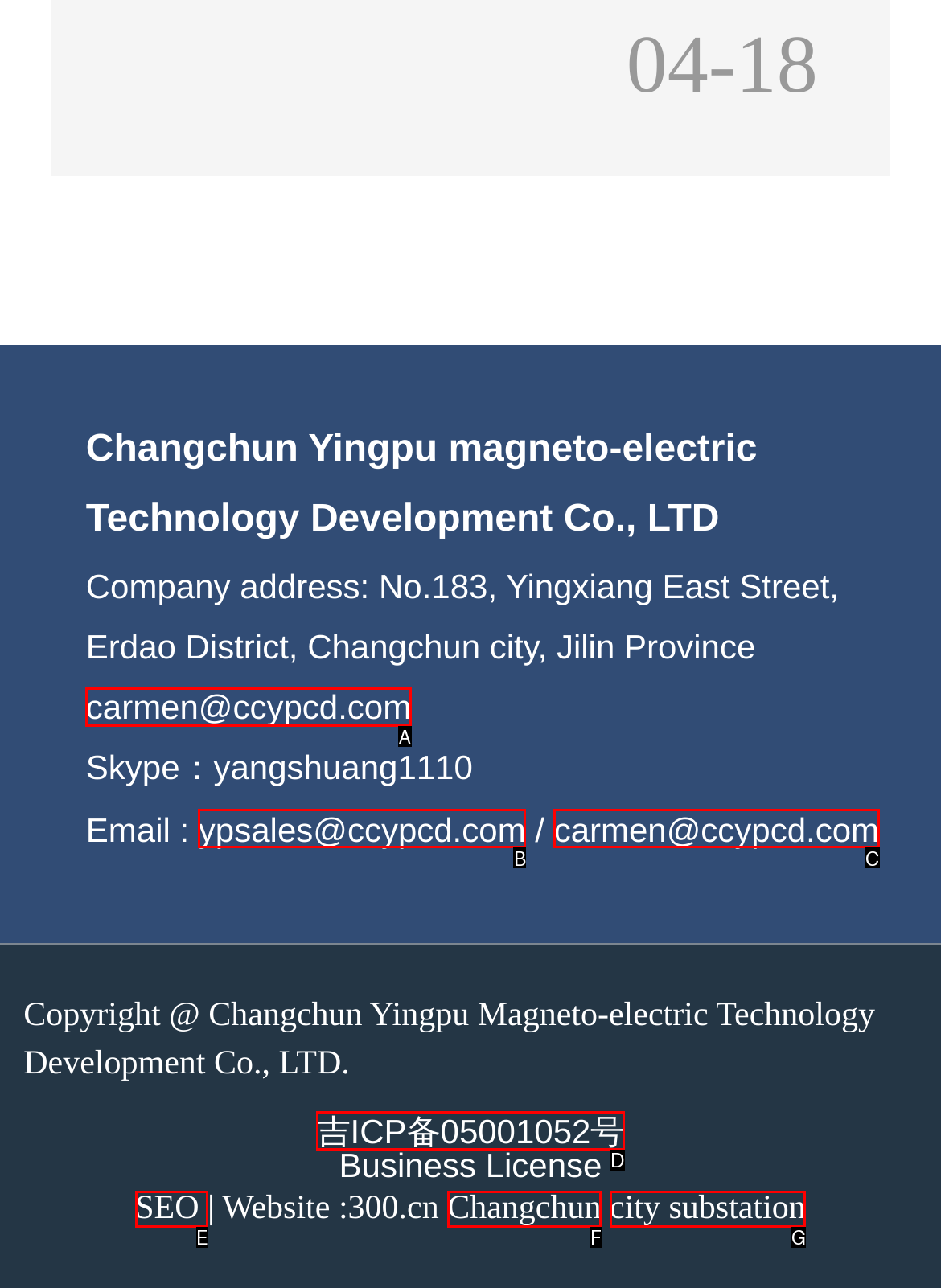Choose the HTML element that matches the description: Privacy Policy
Reply with the letter of the correct option from the given choices.

None